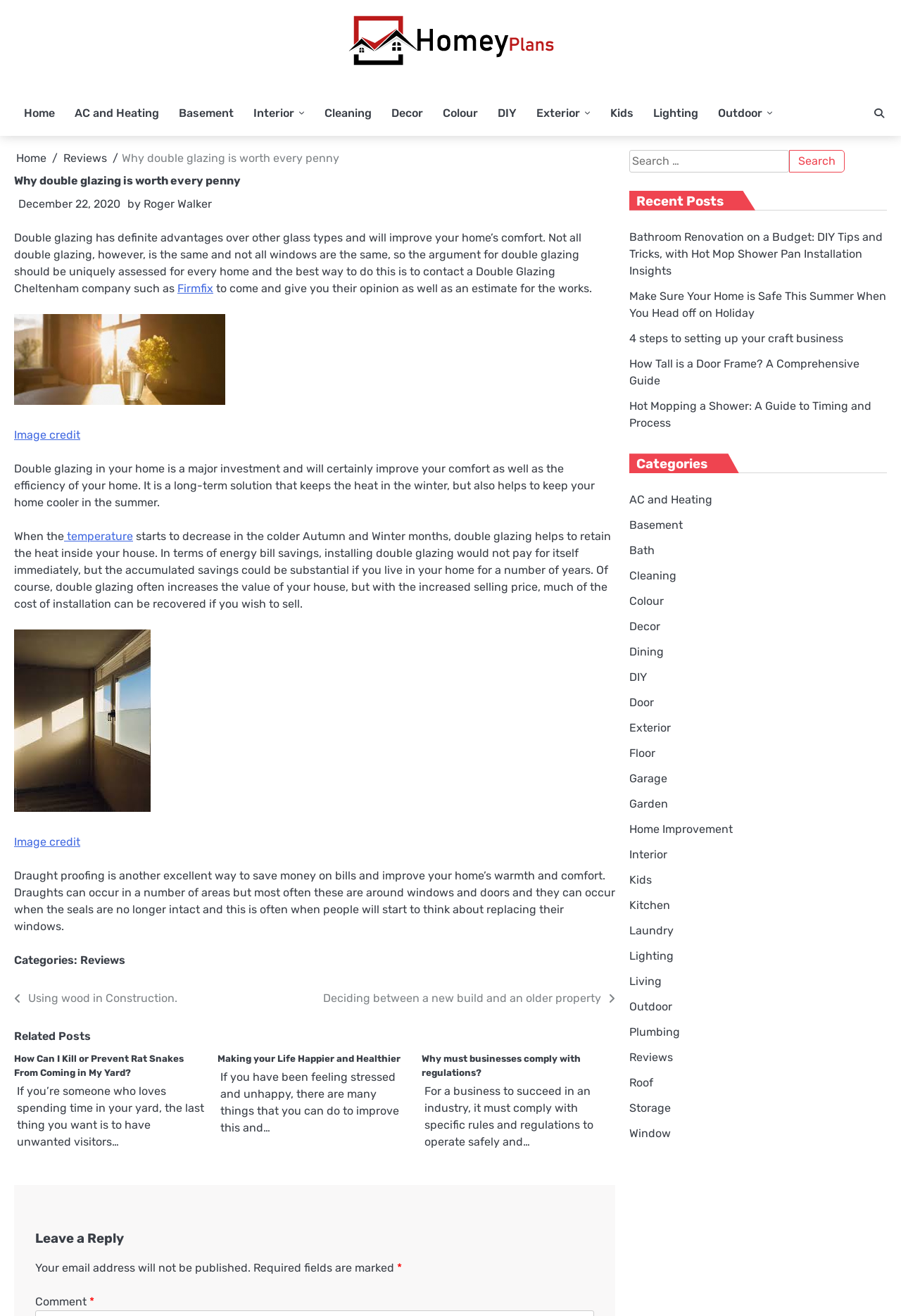What is the topic of the article?
Based on the image, answer the question with as much detail as possible.

The topic of the article can be determined by reading the heading 'Why double glazing is worth every penny' and the content of the article, which discusses the advantages of double glazing and its benefits for home comfort and energy efficiency.